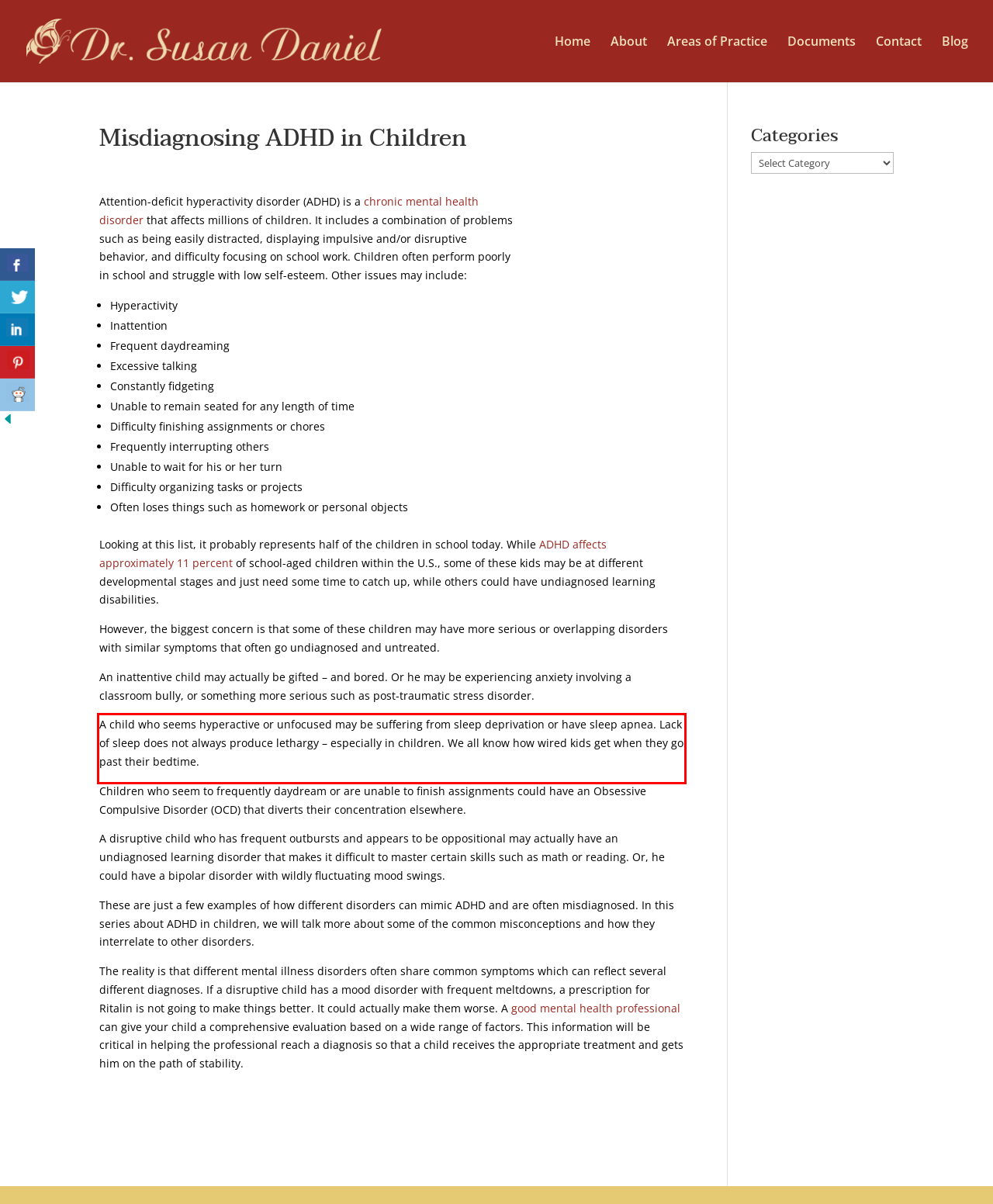Within the screenshot of the webpage, there is a red rectangle. Please recognize and generate the text content inside this red bounding box.

A child who seems hyperactive or unfocused may be suffering from sleep deprivation or have sleep apnea. Lack of sleep does not always produce lethargy – especially in children. We all know how wired kids get when they go past their bedtime.